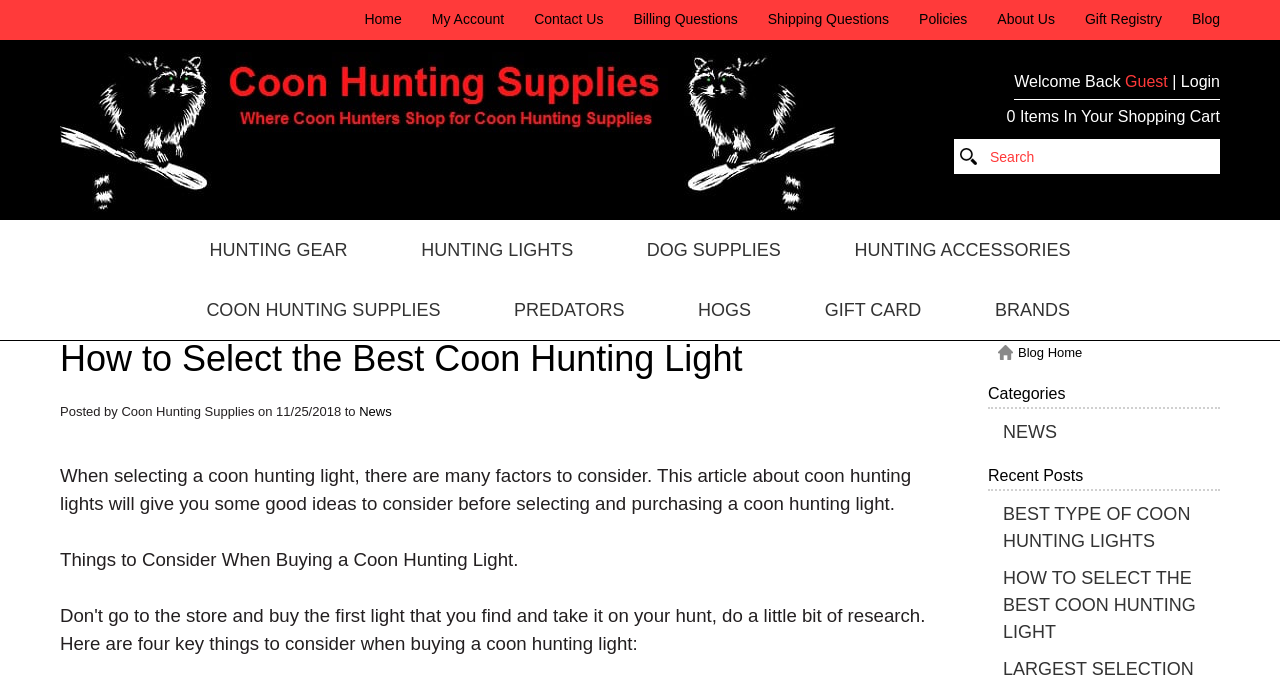What is the date of the current article?
Look at the image and provide a short answer using one word or a phrase.

11/25/2018